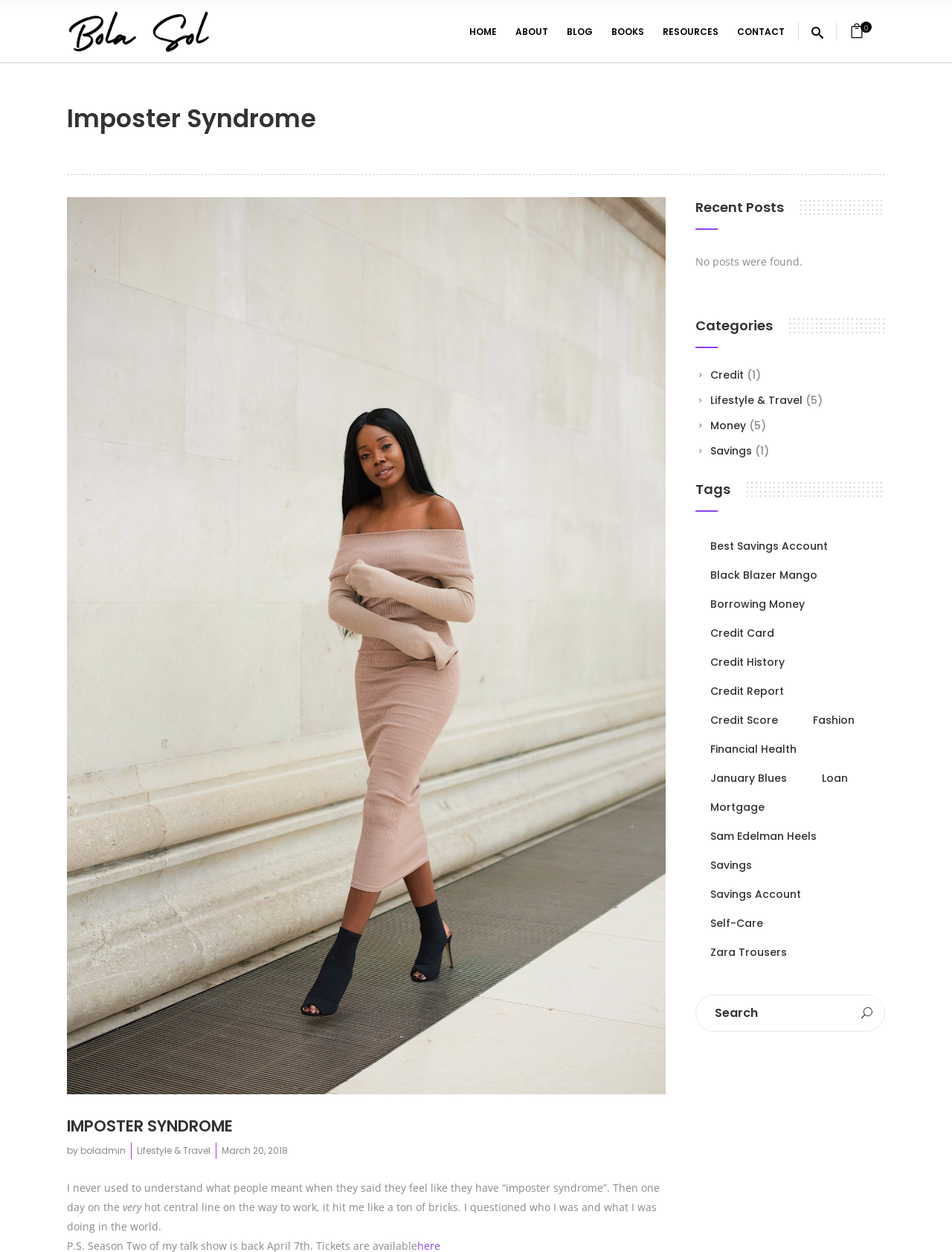Please identify the bounding box coordinates of the clickable area that will fulfill the following instruction: "Search for something". The coordinates should be in the format of four float numbers between 0 and 1, i.e., [left, top, right, bottom].

[0.73, 0.794, 0.93, 0.824]